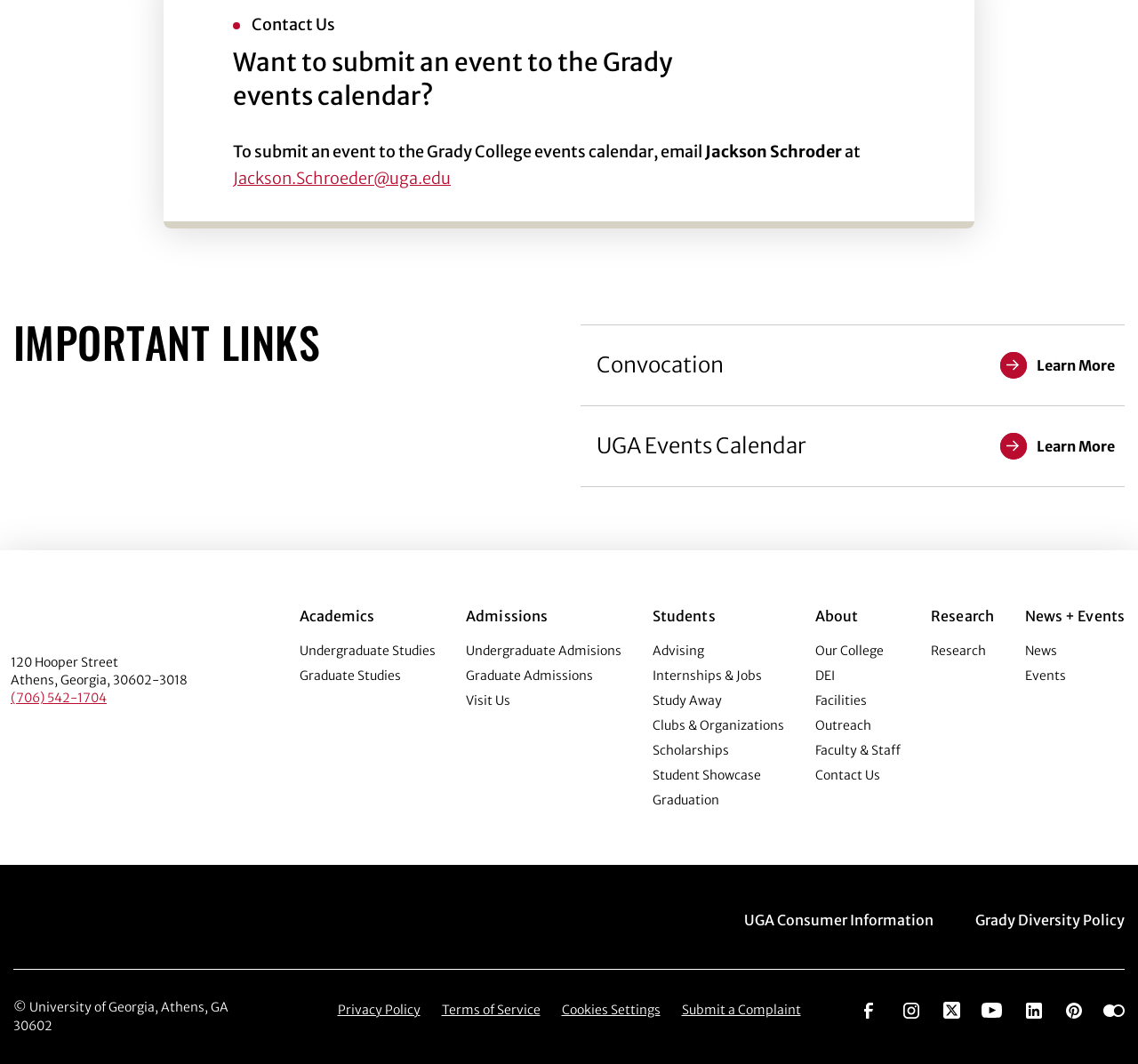Please identify the bounding box coordinates of the area I need to click to accomplish the following instruction: "Contact Us".

[0.716, 0.72, 0.791, 0.737]